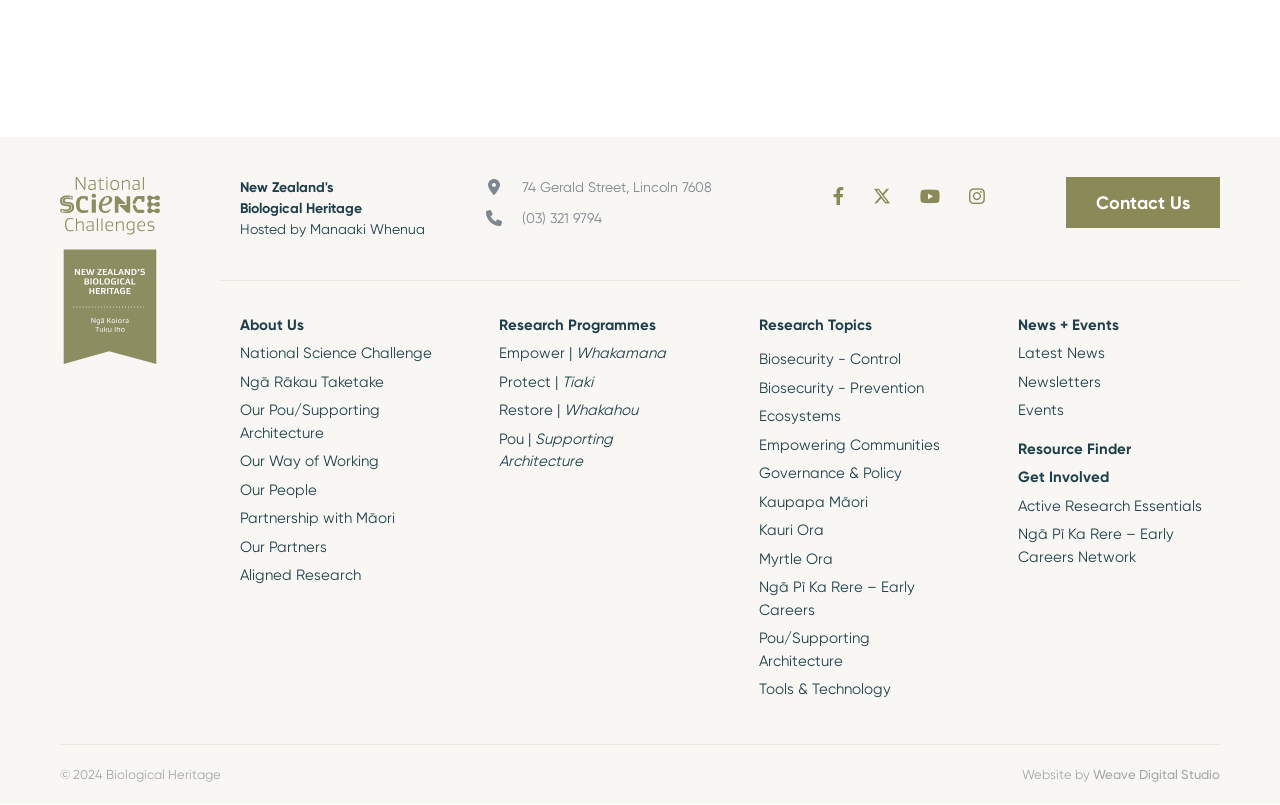Please specify the bounding box coordinates of the area that should be clicked to accomplish the following instruction: "Get Involved". The coordinates should consist of four float numbers between 0 and 1, i.e., [left, top, right, bottom].

[0.795, 0.575, 0.945, 0.611]